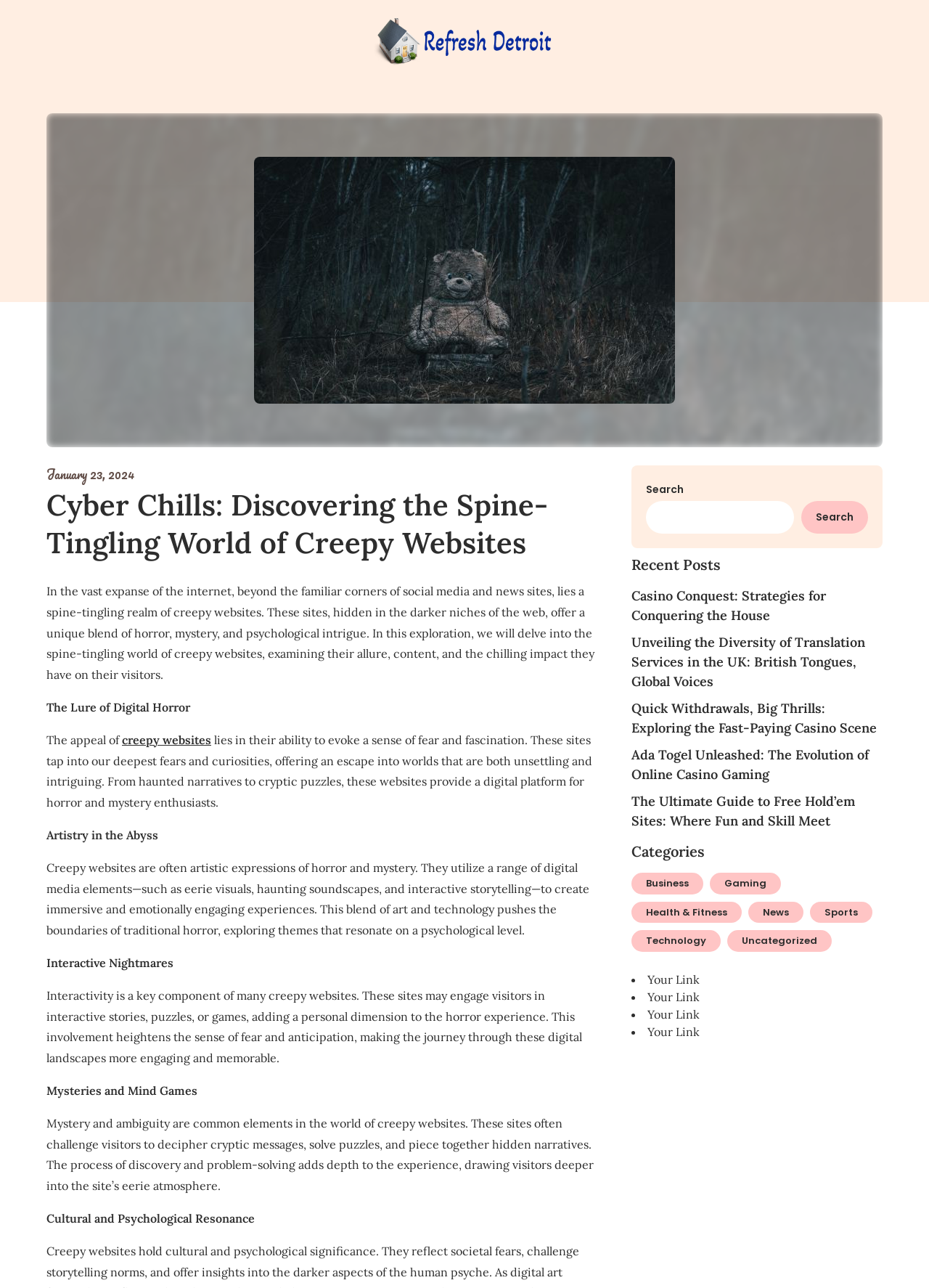Find and indicate the bounding box coordinates of the region you should select to follow the given instruction: "Explore the recent post about Casino Conquest".

[0.68, 0.456, 0.889, 0.484]